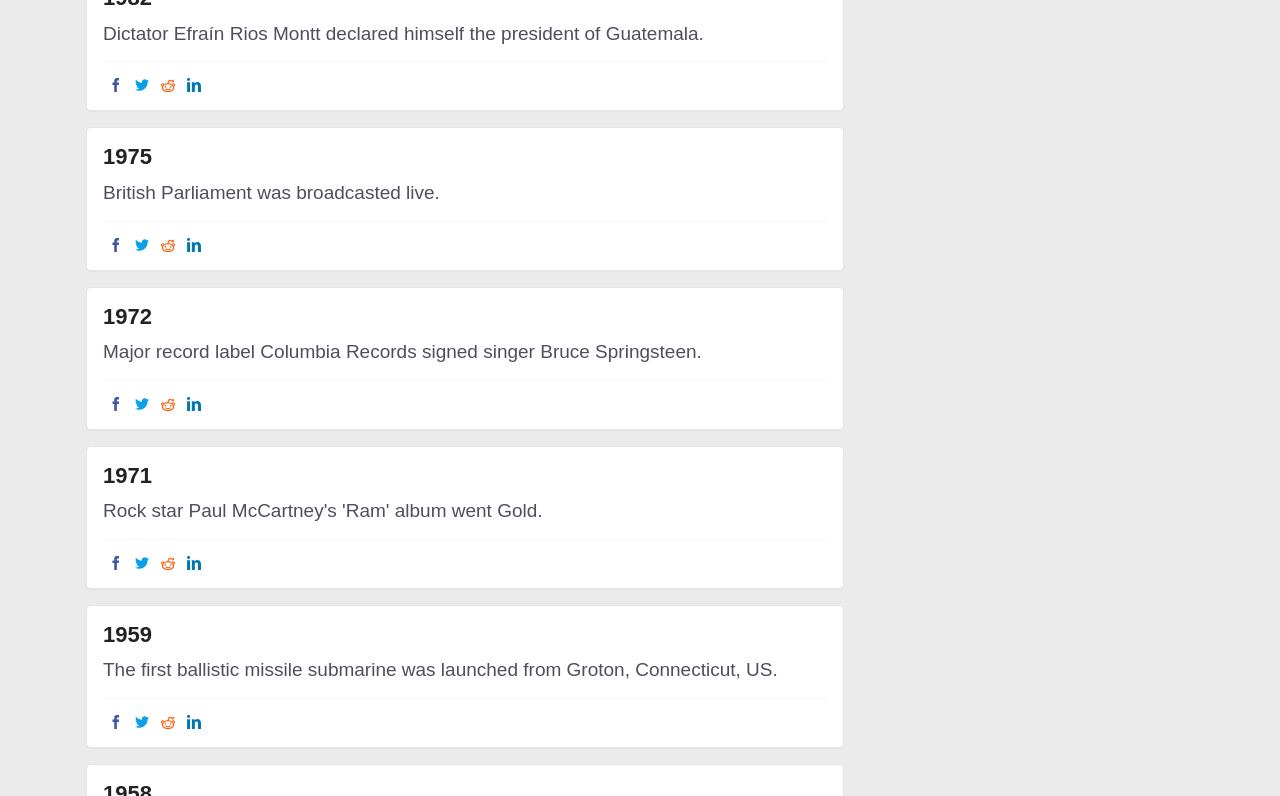Respond to the following question using a concise word or phrase: 
What is the album that went Gold in 1971?

Ram